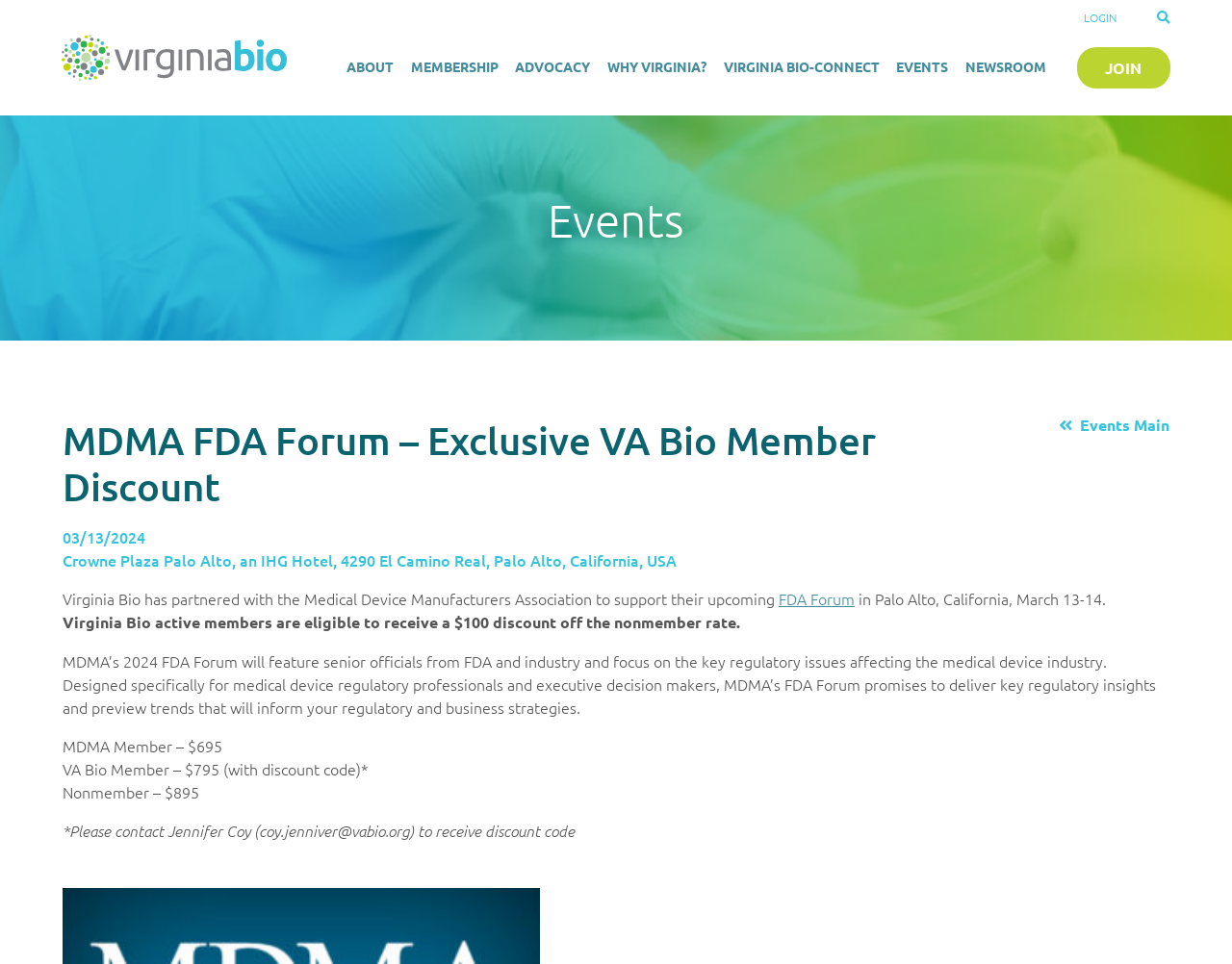Identify the bounding box coordinates of the element that should be clicked to fulfill this task: "LOGIN". The coordinates should be provided as four float numbers between 0 and 1, i.e., [left, top, right, bottom].

[0.88, 0.01, 0.907, 0.026]